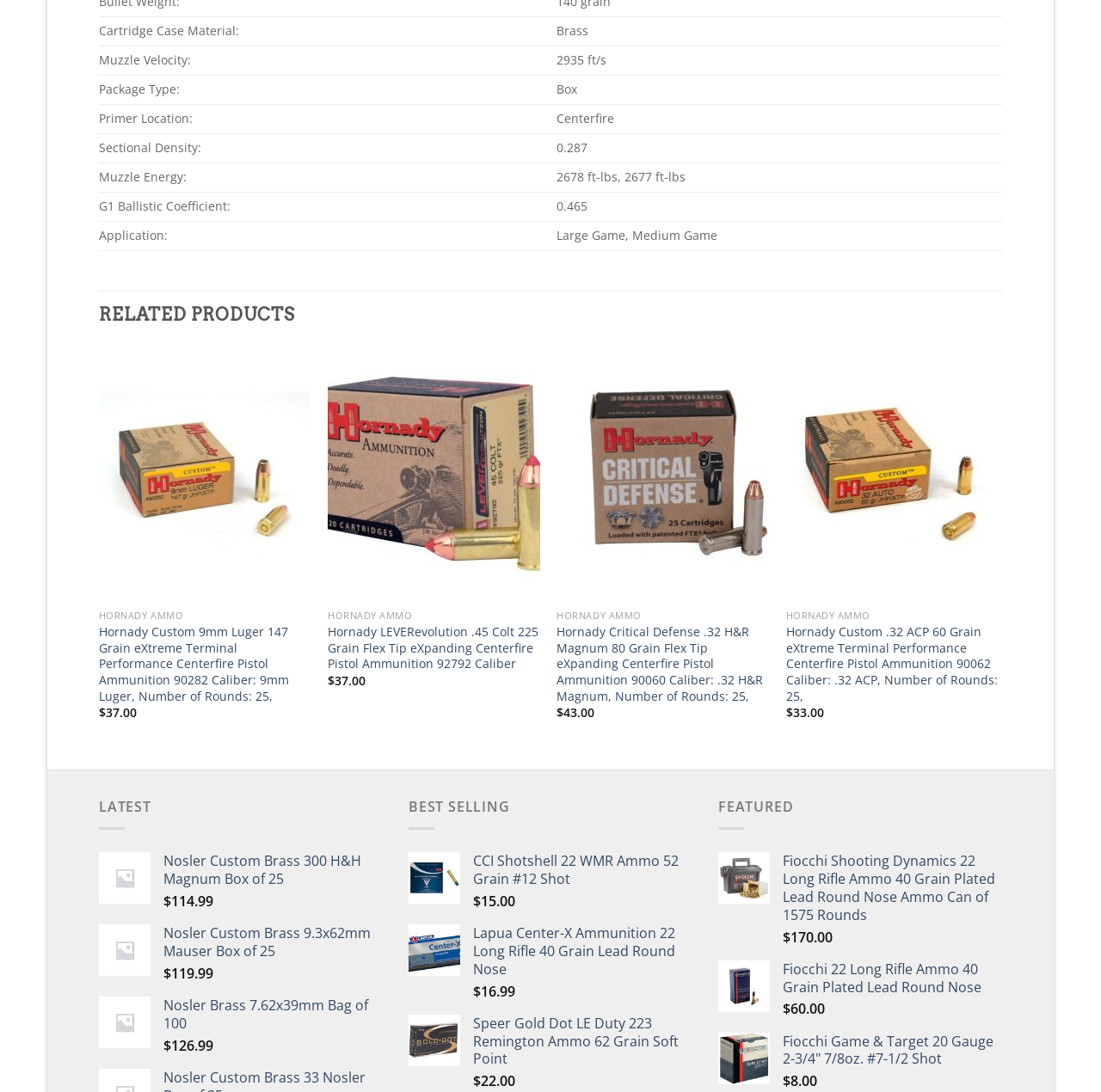What is the caliber of Hornady LEVERevolution .45 Colt 225 Grain Flex Tip eXpanding Centerfire Pistol Ammunition 92792?
Answer the question in as much detail as possible.

I found the caliber of Hornady LEVERevolution .45 Colt 225 Grain Flex Tip eXpanding Centerfire Pistol Ammunition 92792 by looking at the product description, which mentions '.45 Colt' as the caliber.